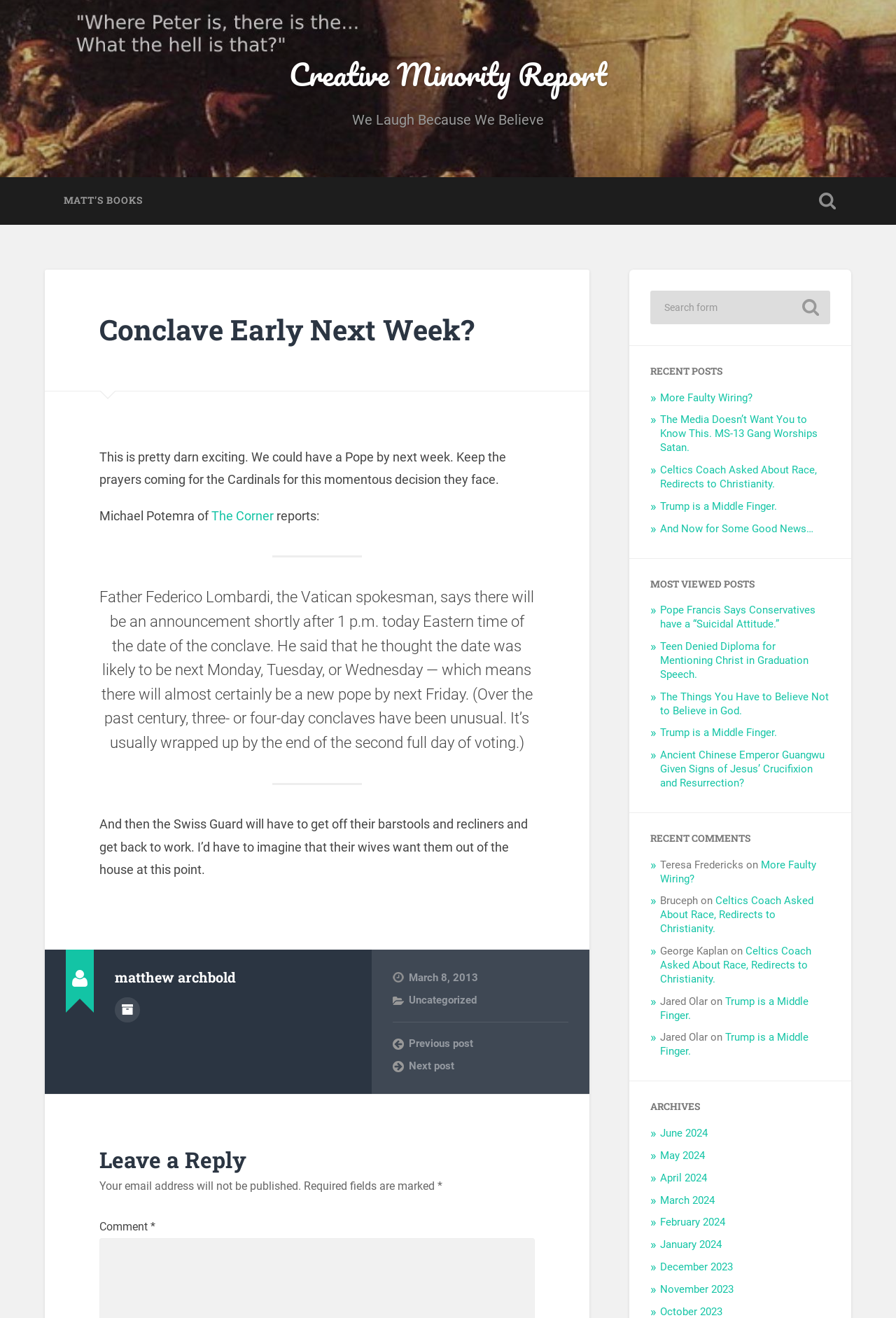Use the information in the screenshot to answer the question comprehensively: How many days does it usually take to conclude a conclave?

The article states that over the past century, three- or four-day conclaves have been unusual, implying that it usually takes two days to conclude a conclave.